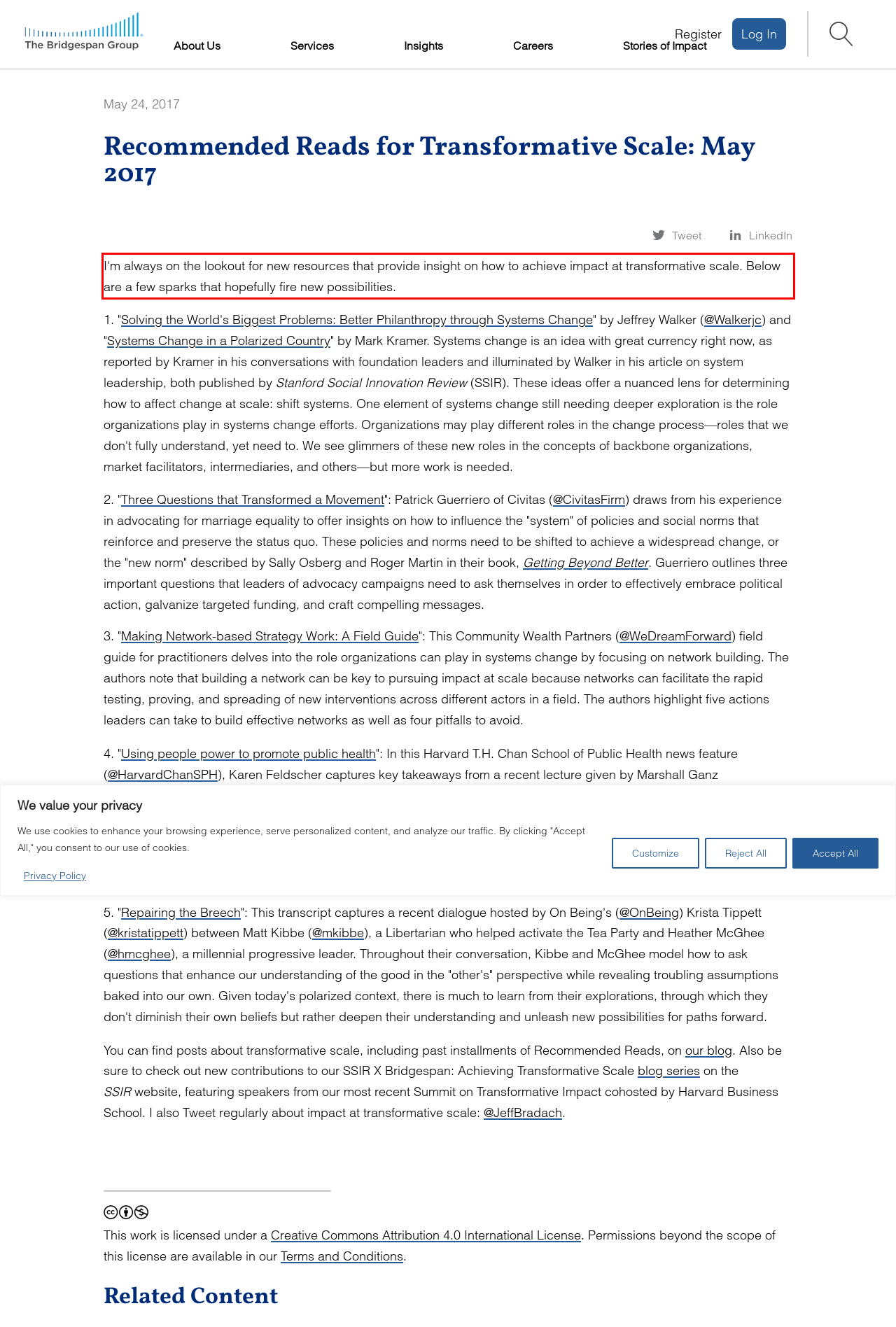Extract and provide the text found inside the red rectangle in the screenshot of the webpage.

I'm always on the lookout for new resources that provide insight on how to achieve impact at transformative scale. Below are a few sparks that hopefully fire new possibilities.